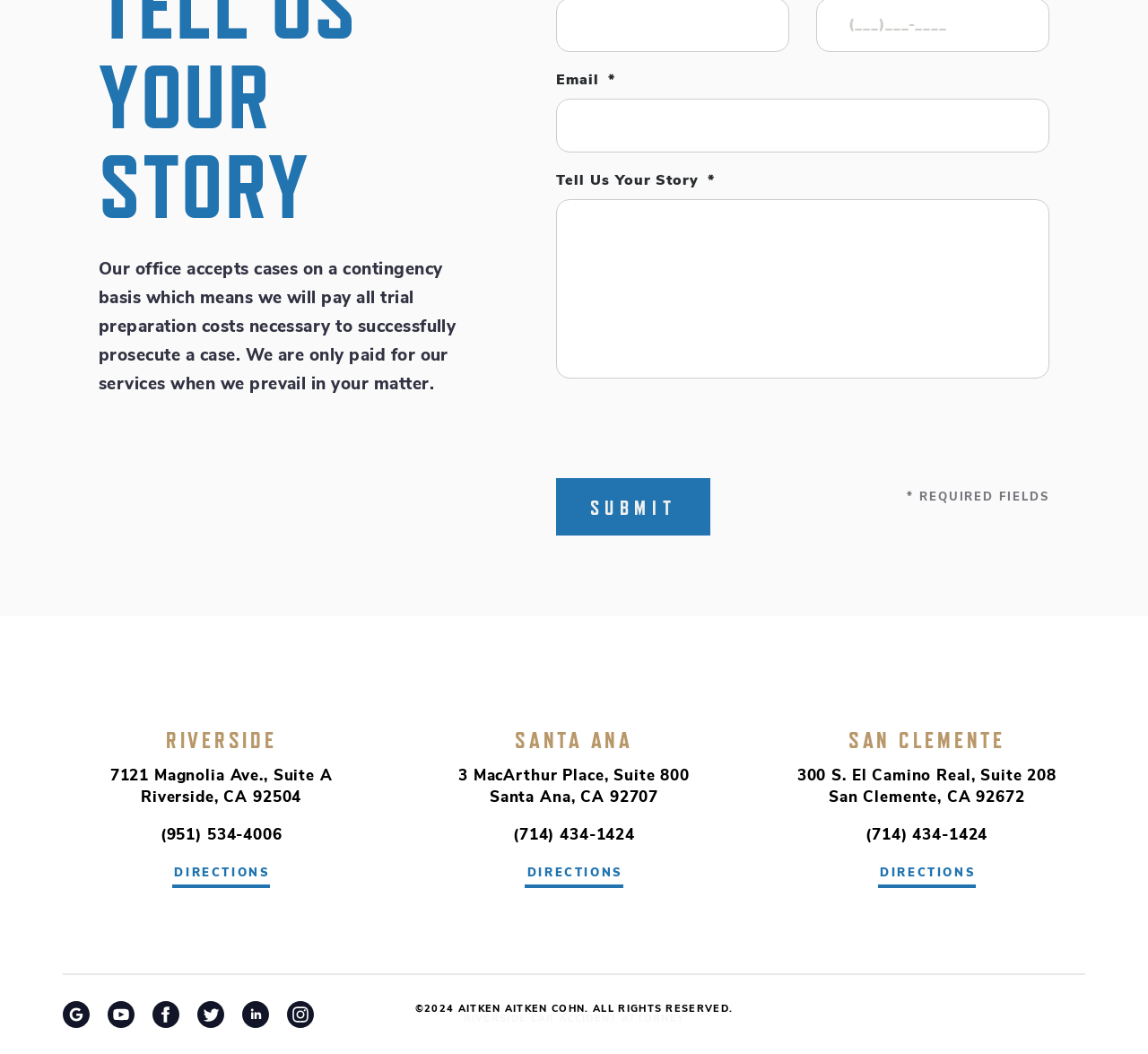Use the information in the screenshot to answer the question comprehensively: What is the purpose of the contingency basis?

According to the StaticText element with ID 156, the office accepts cases on a contingency basis, which means they will pay all trial preparation costs necessary to successfully prosecute a case. This implies that the purpose of the contingency basis is to pay trial preparation costs.